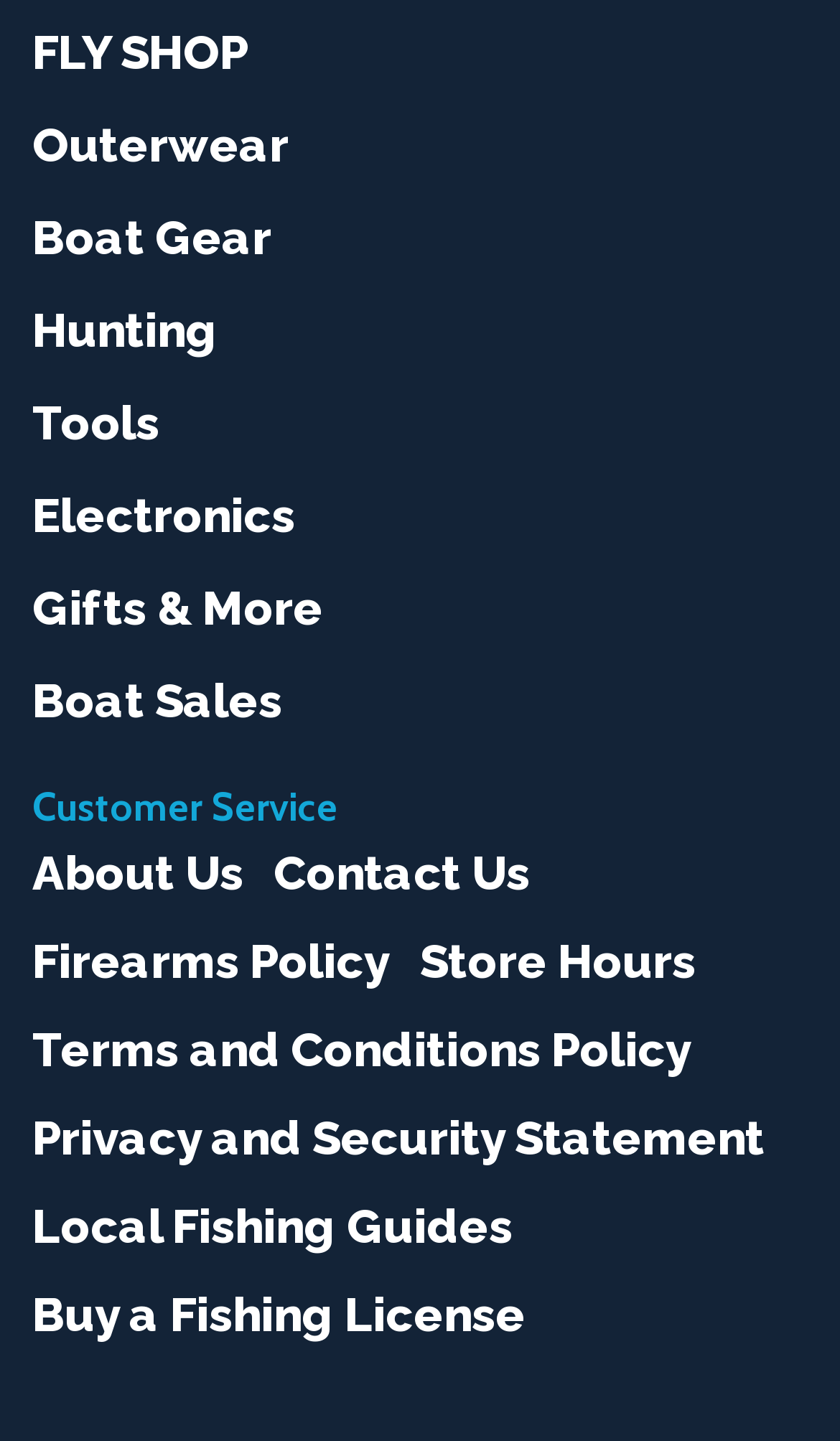What is the first category in the shop?
Using the visual information, respond with a single word or phrase.

FLY SHOP